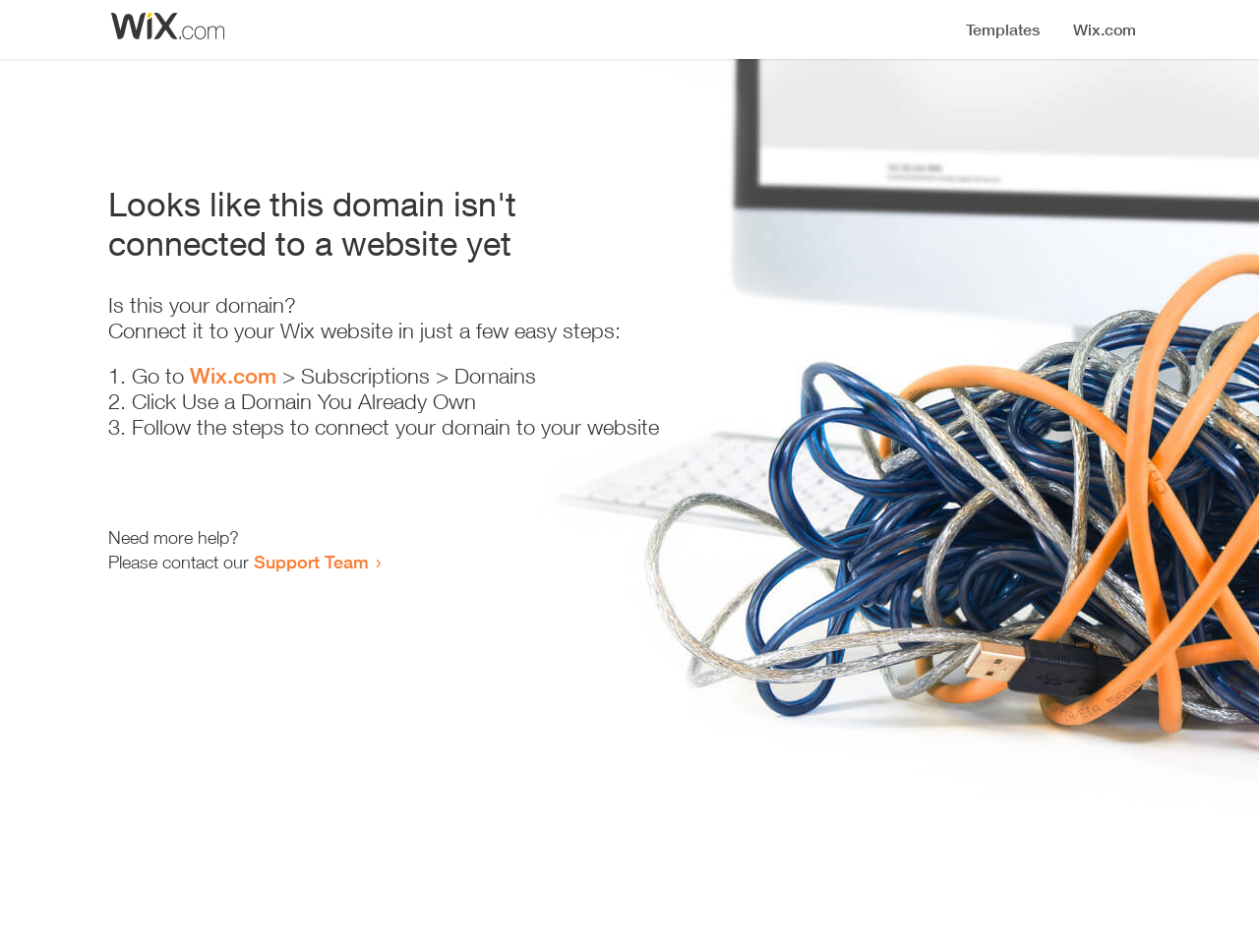What is the purpose of the webpage?
Based on the visual details in the image, please answer the question thoroughly.

The webpage appears to be a guide for connecting a domain to a website, providing step-by-step instructions and support contact information.